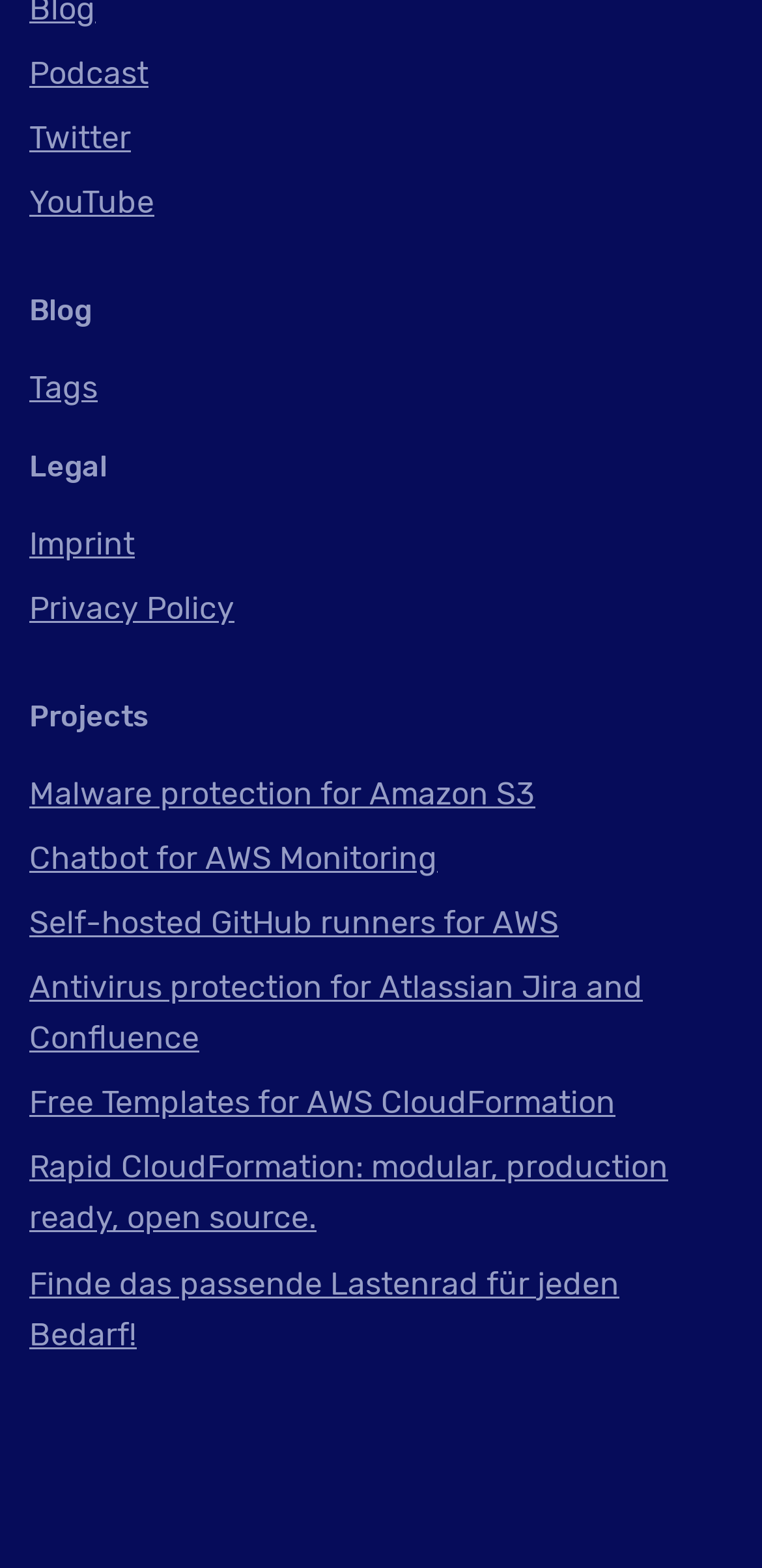Please identify the bounding box coordinates of the element that needs to be clicked to perform the following instruction: "Explore the projects".

[0.038, 0.446, 0.195, 0.468]